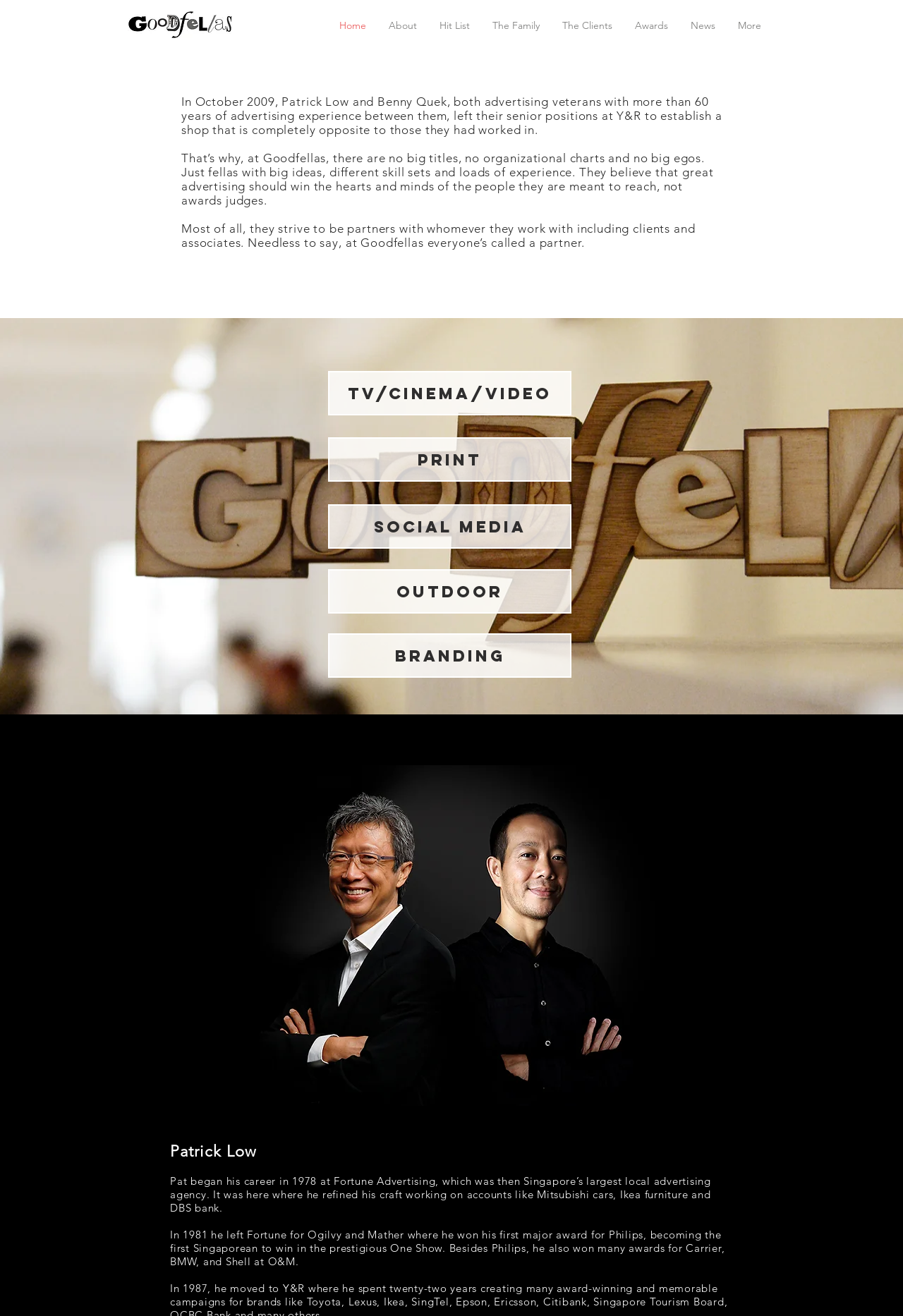Determine the bounding box coordinates for the element that should be clicked to follow this instruction: "Read about the founders". The coordinates should be given as four float numbers between 0 and 1, in the format [left, top, right, bottom].

[0.188, 0.868, 0.813, 0.882]